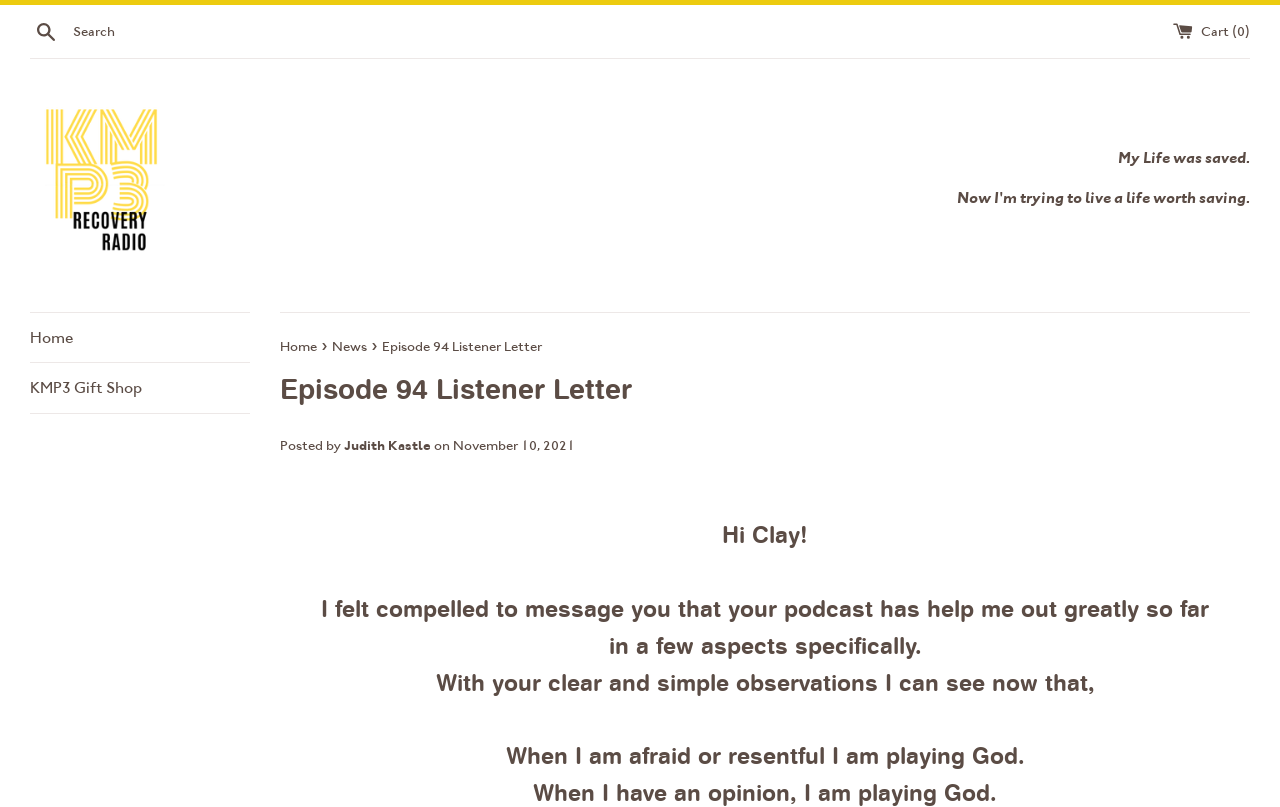Determine the bounding box coordinates of the region to click in order to accomplish the following instruction: "Go to cart". Provide the coordinates as four float numbers between 0 and 1, specifically [left, top, right, bottom].

[0.916, 0.028, 0.977, 0.048]